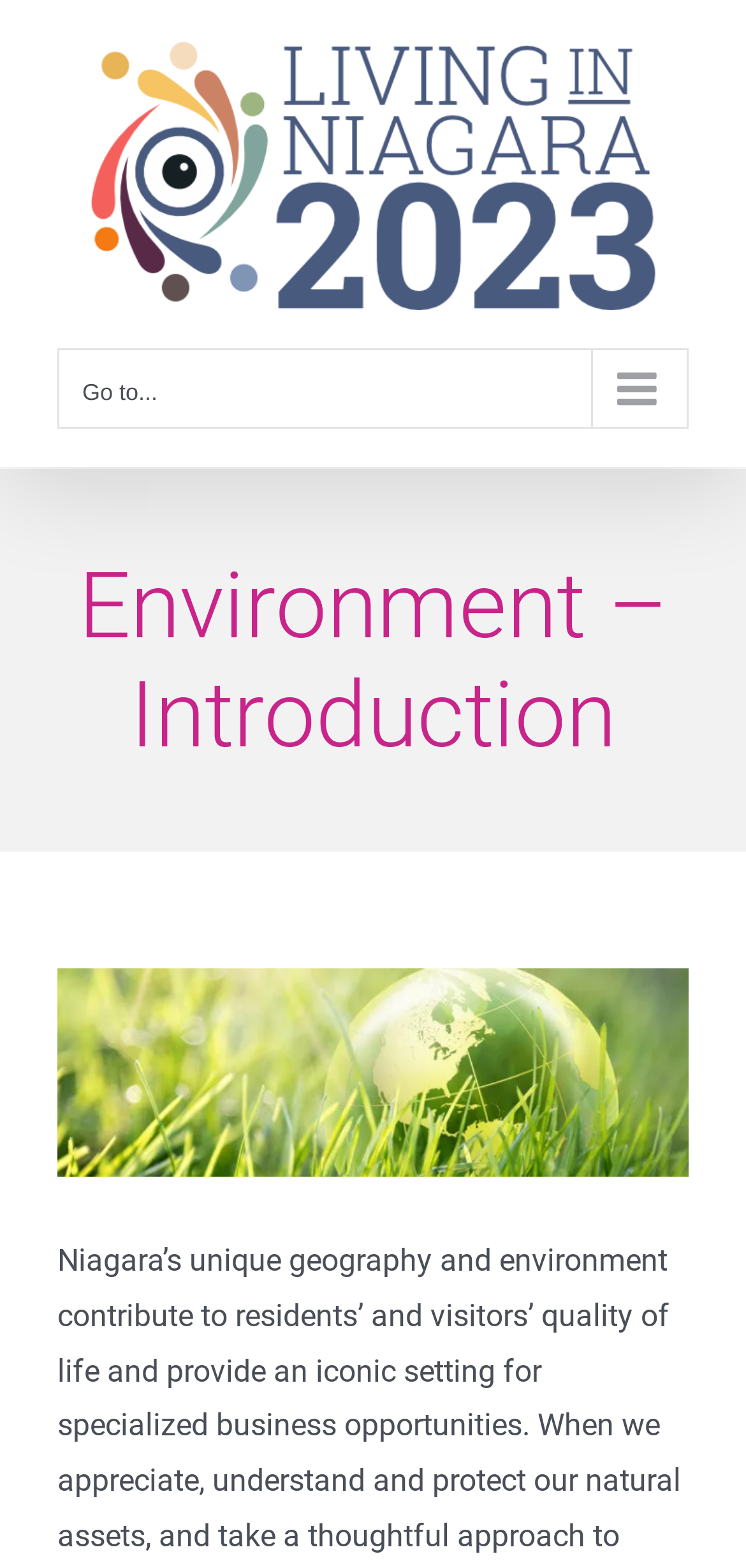Explain the contents of the webpage comprehensively.

The webpage is about the environment and living in Niagara. At the top left corner, there is a logo of "Living in Niagara" with a link to the main page. Next to the logo, there is a mobile menu button with an icon, which can be expanded to show the main menu.

Below the logo and menu button, there is a page title bar that spans the entire width of the page. Within the title bar, there is a heading that reads "Environment – Introduction" in a prominent font size. 

Under the heading, there is a link to "environment intro" with a "View Larger Image" button next to it, suggesting that there is an image associated with this link. Below the link, there are two paragraphs of text that describe how Niagara's unique geography and environment contribute to the quality of life for residents and visitors, and provide opportunities for specialized businesses. The text is divided into two sections, with the first section describing the quality of life and the second section discussing the business opportunities.